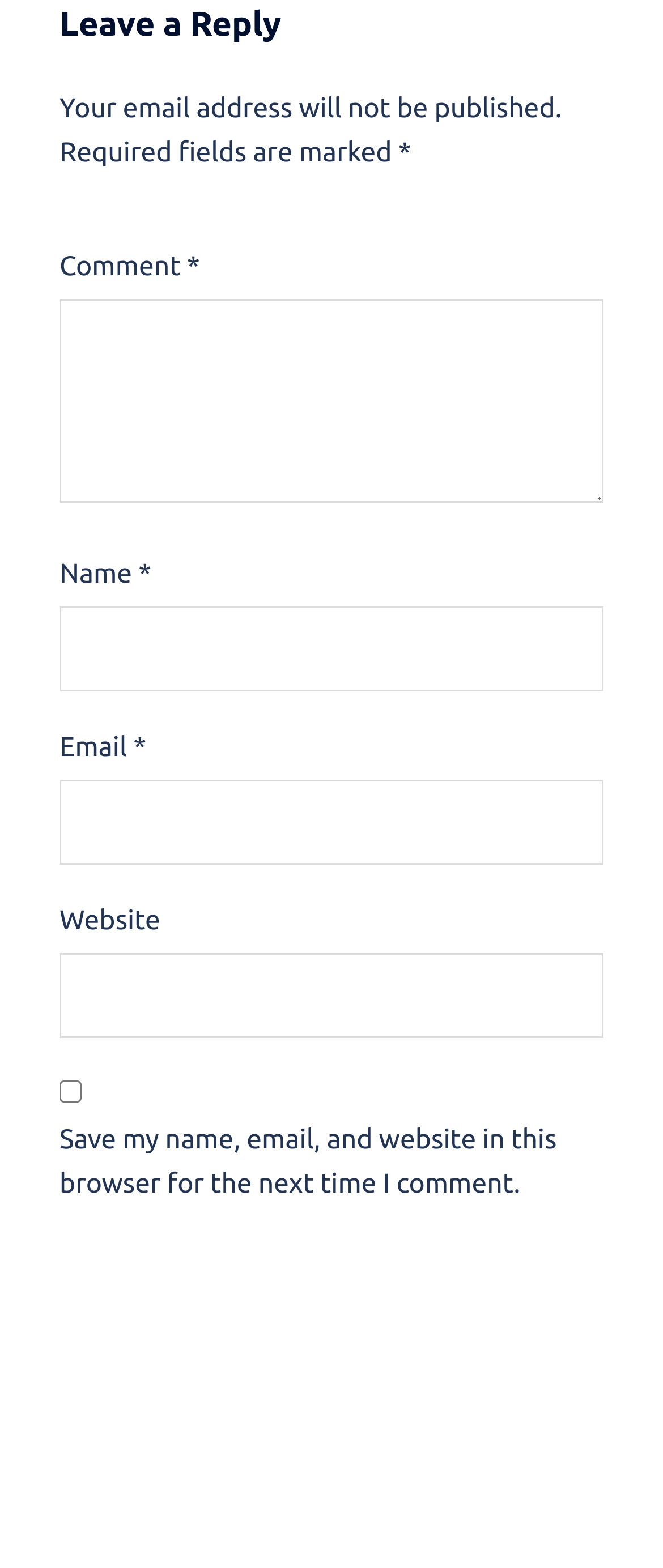Provide the bounding box coordinates in the format (top-left x, top-left y, bottom-right x, bottom-right y). All values are floating point numbers between 0 and 1. Determine the bounding box coordinate of the UI element described as: parent_node: Name * name="author"

[0.09, 0.387, 0.91, 0.441]